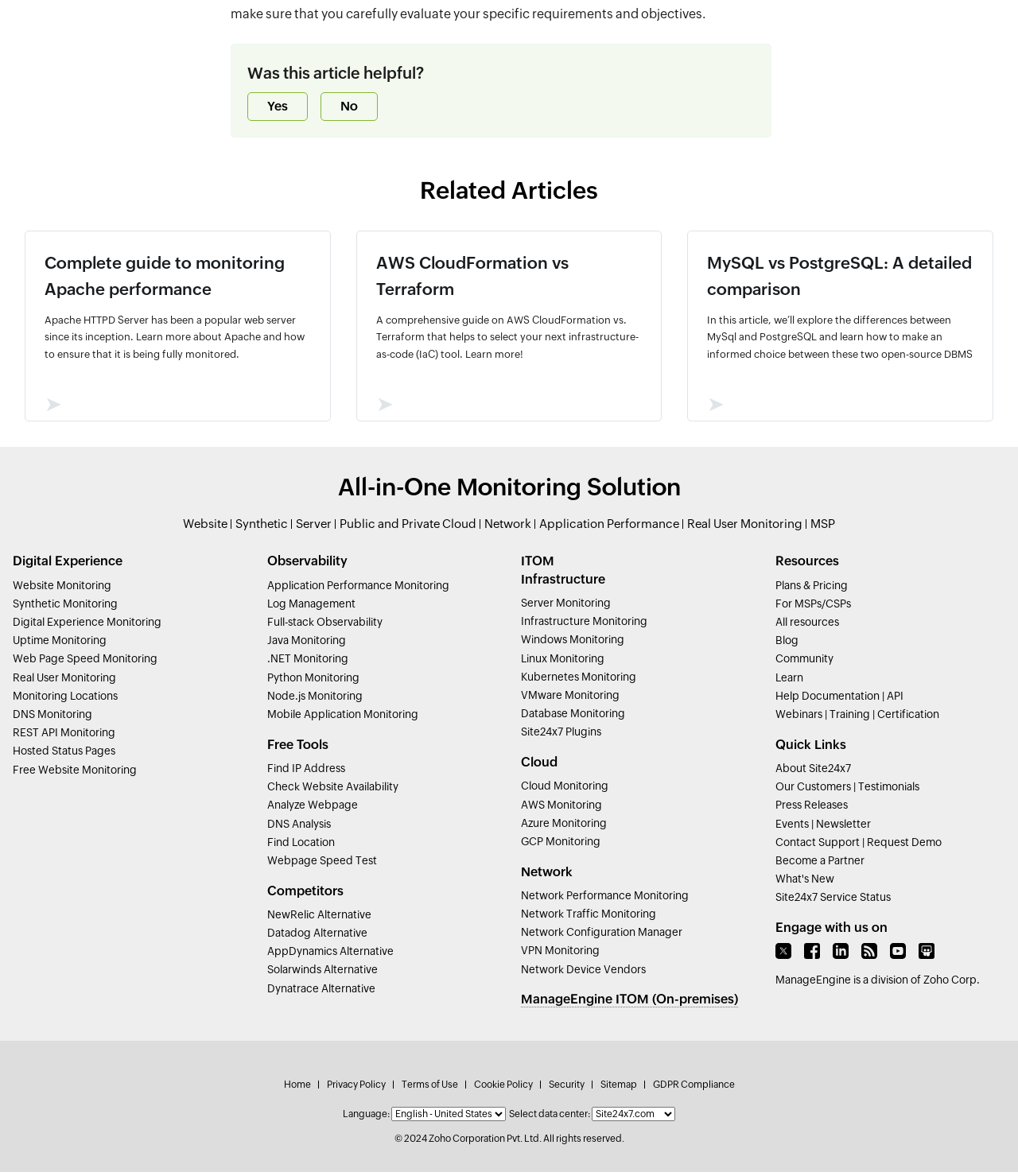Kindly determine the bounding box coordinates of the area that needs to be clicked to fulfill this instruction: "Read the 'Related Articles'".

[0.012, 0.149, 0.988, 0.174]